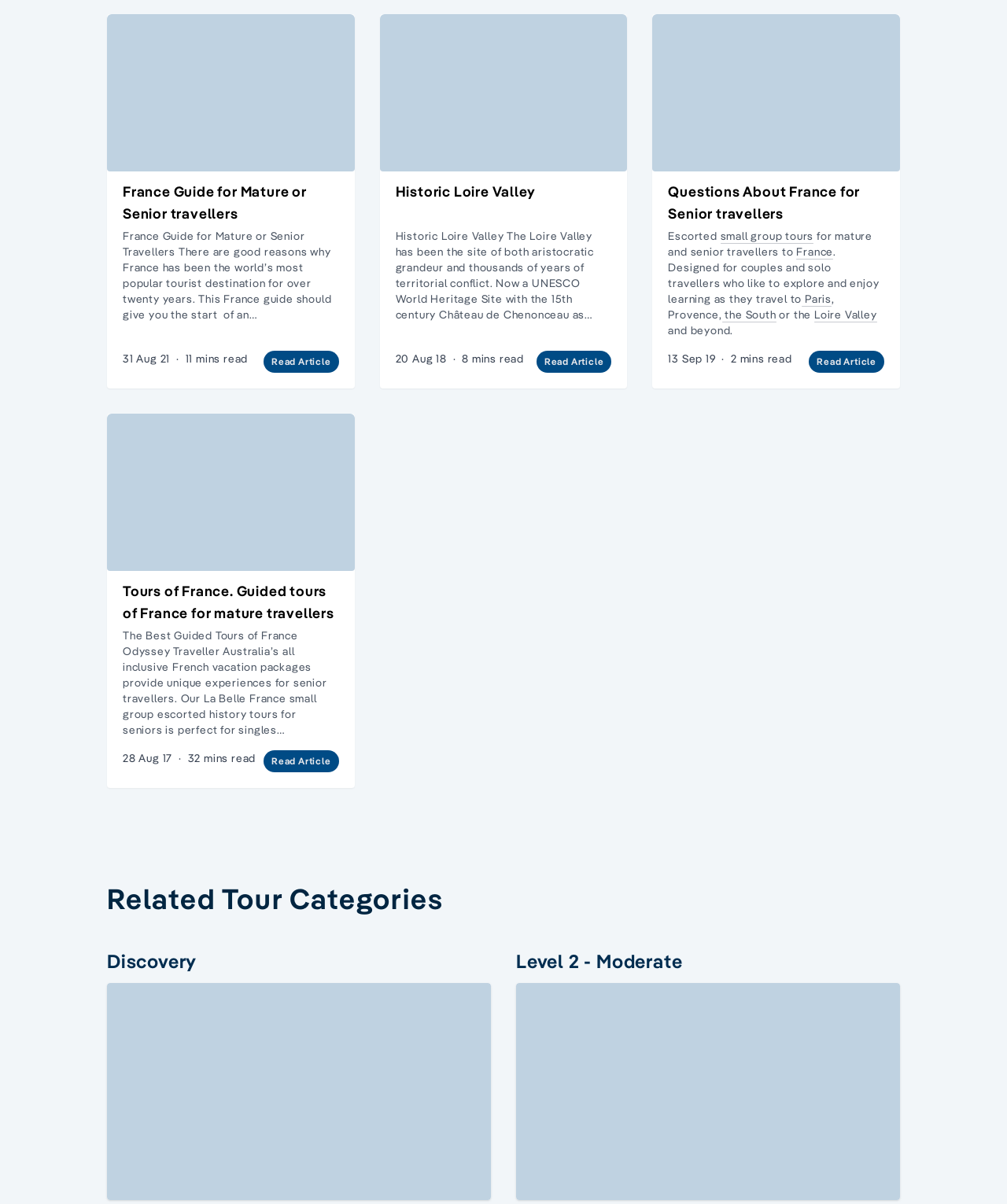What is the main topic of the webpage?
Please provide an in-depth and detailed response to the question.

Based on the webpage content, it appears that the main topic is related to traveling in France, as there are multiple articles and links about exploring Paris, Loire Valley, and other destinations in France.